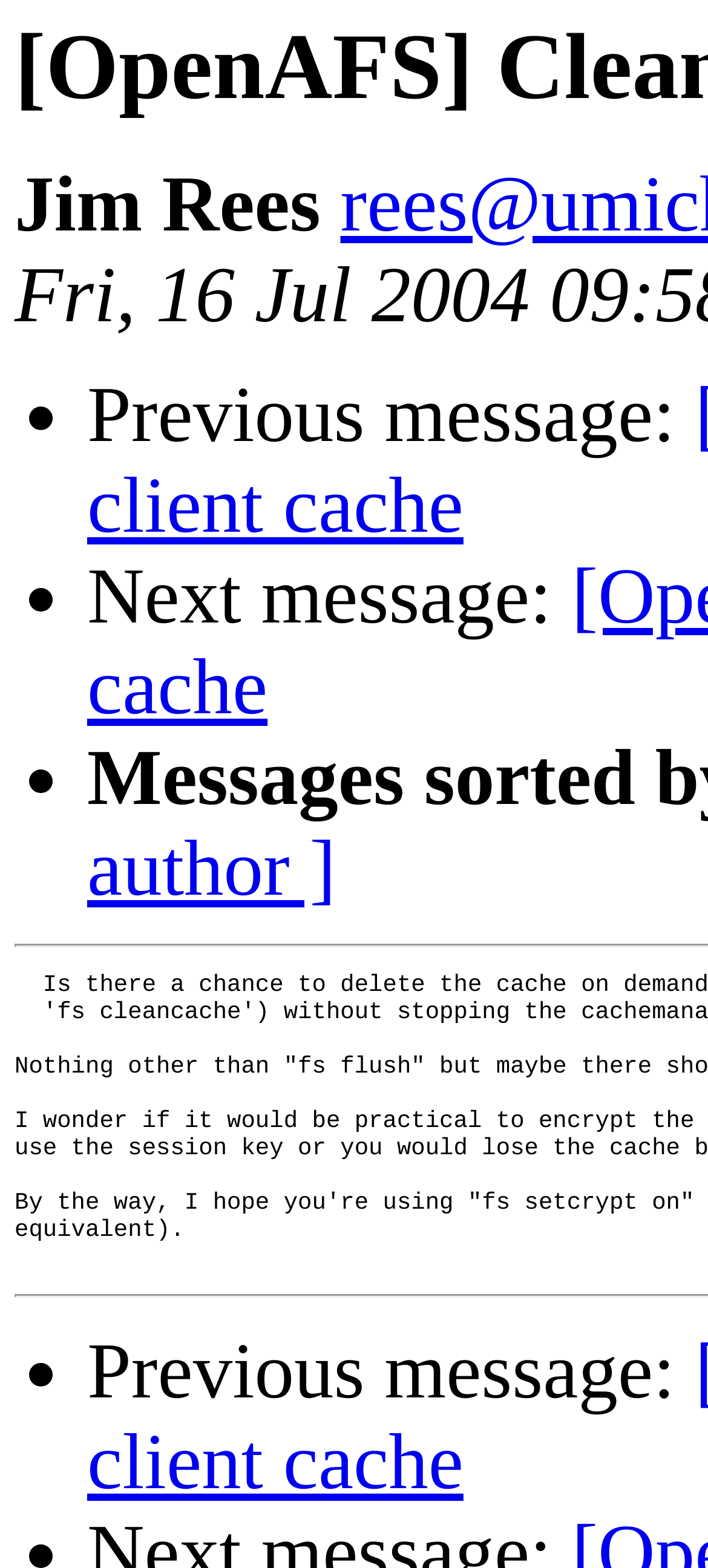Are there any other messages available?
Please ensure your answer is as detailed and informative as possible.

The presence of 'Previous message' and 'Next message' navigation options suggests that there are other messages available, which can be accessed by navigating through these options.